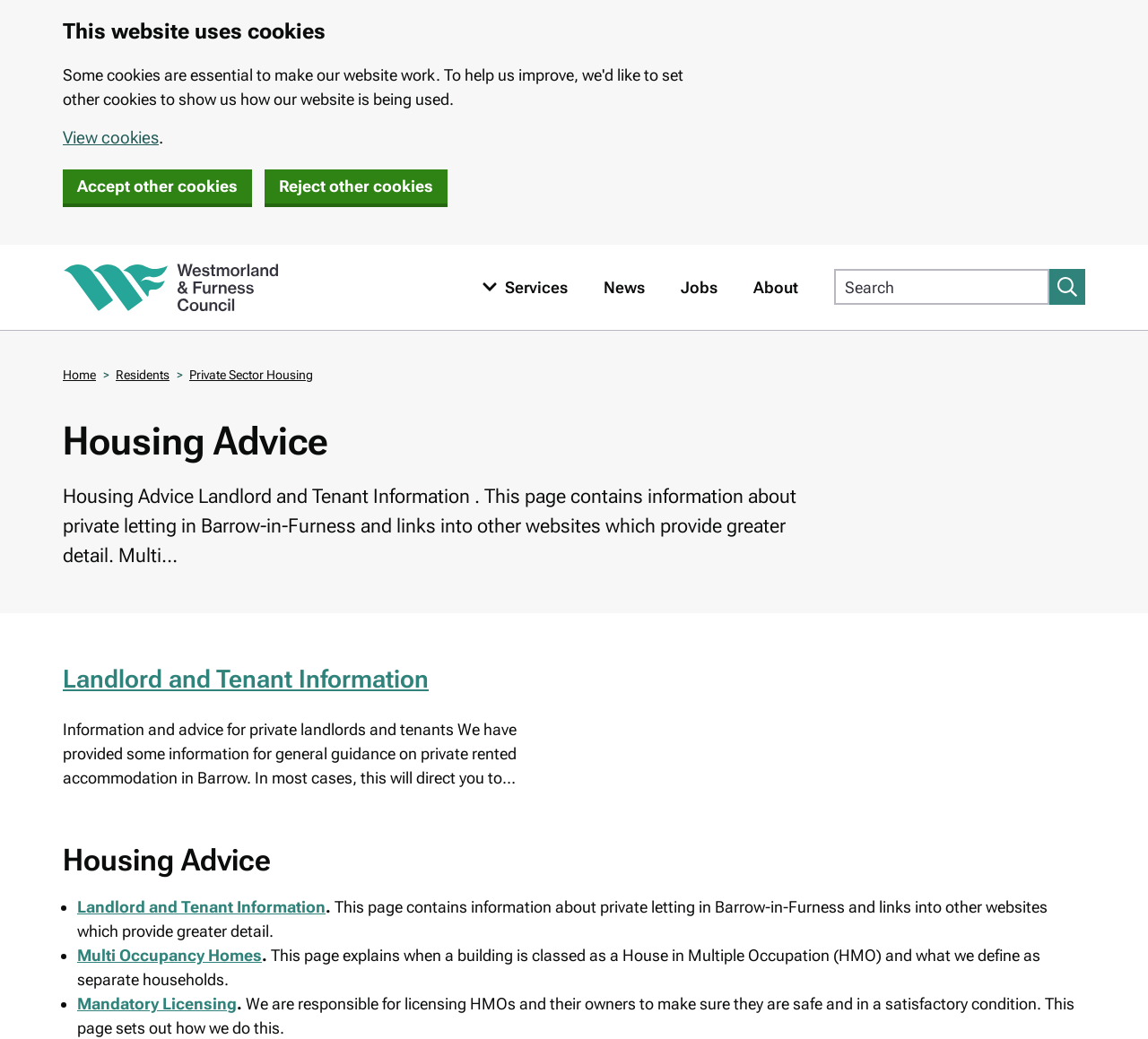What is the focus of the 'Landlord and Tenant Information' section?
Based on the image, give a concise answer in the form of a single word or short phrase.

Private rented accommodation